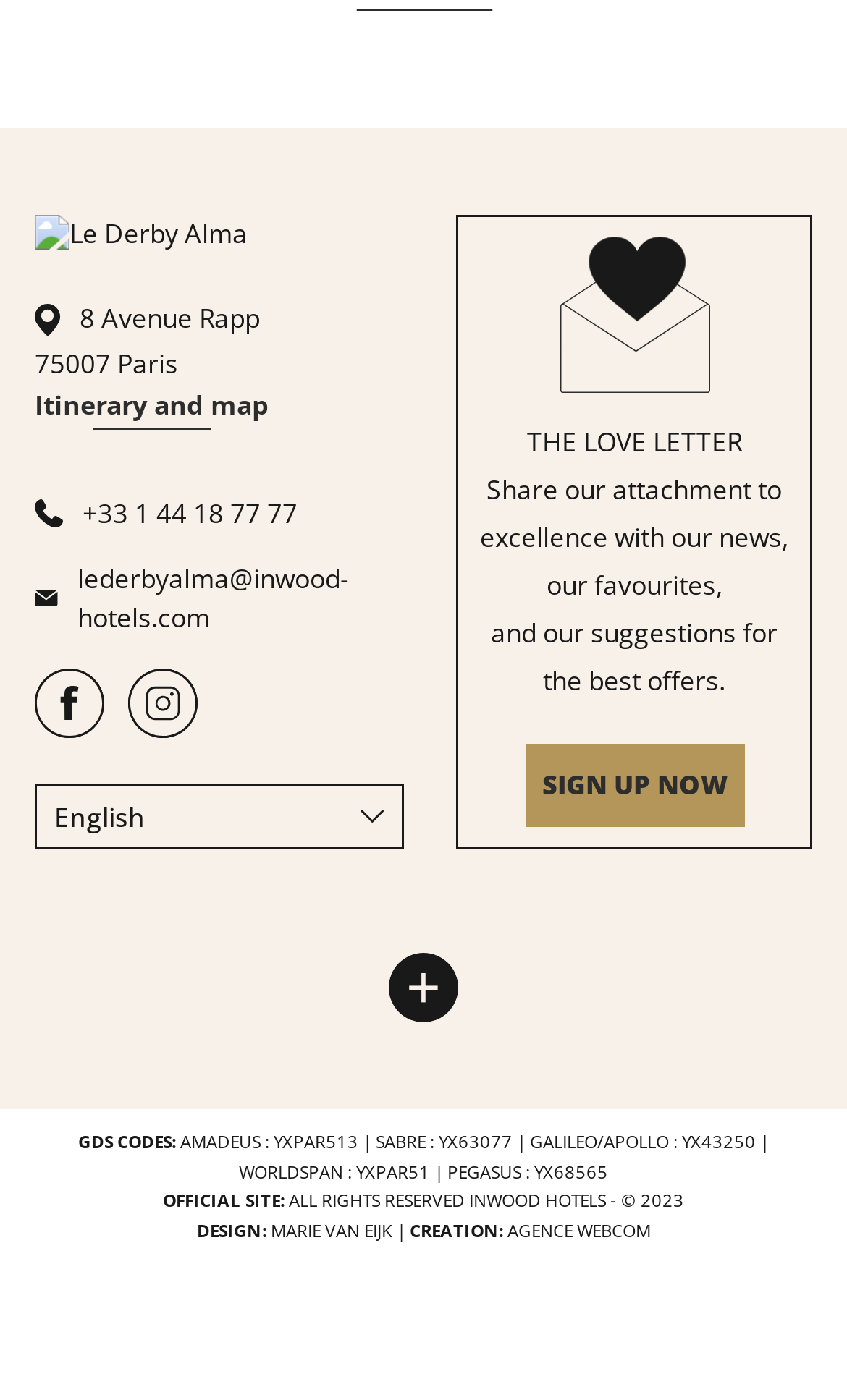Show the bounding box coordinates for the HTML element described as: "Italiano".

[0.041, 0.606, 0.477, 0.653]